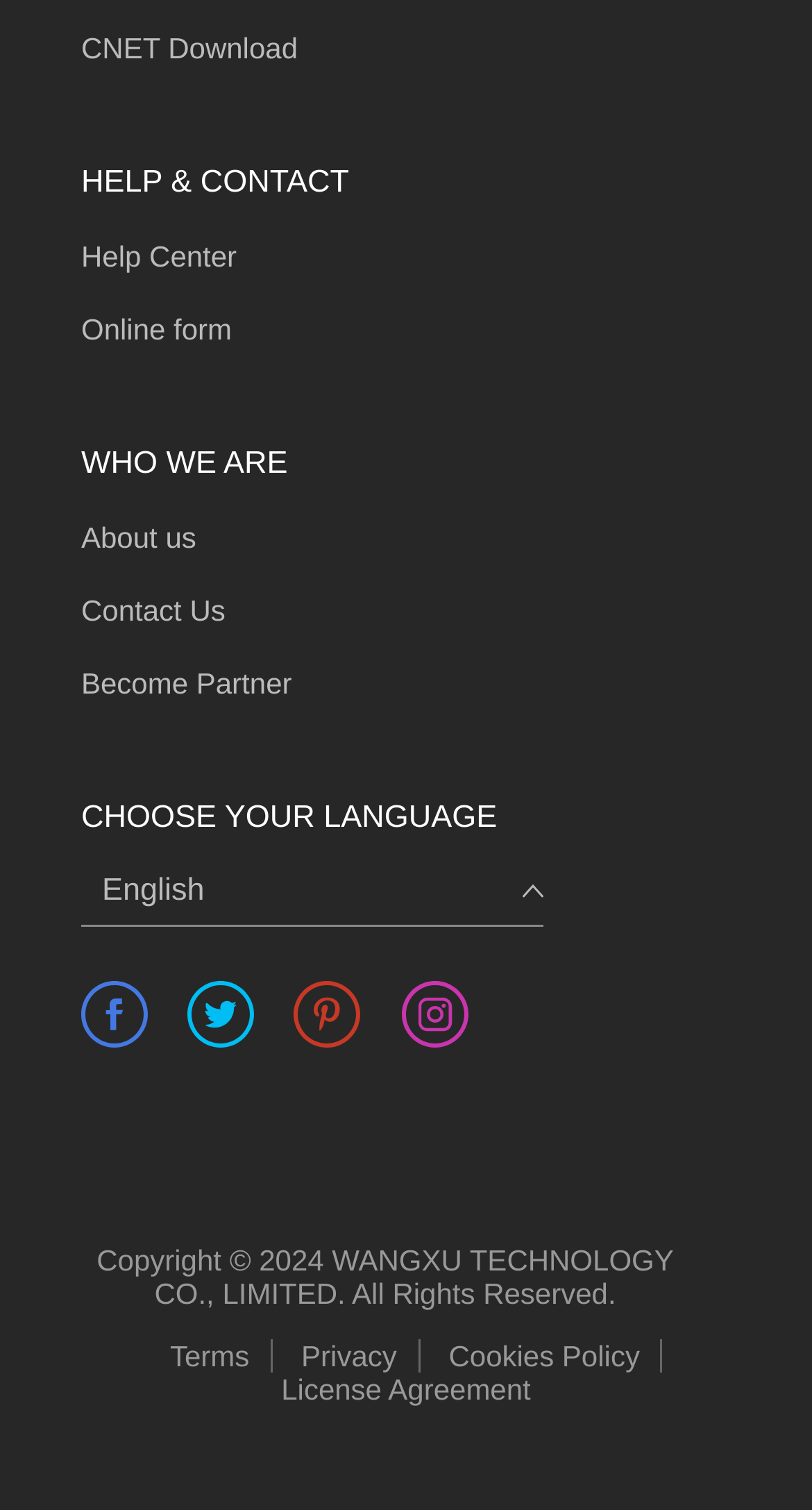Highlight the bounding box coordinates of the region I should click on to meet the following instruction: "Share on Facebook".

[0.1, 0.649, 0.182, 0.694]